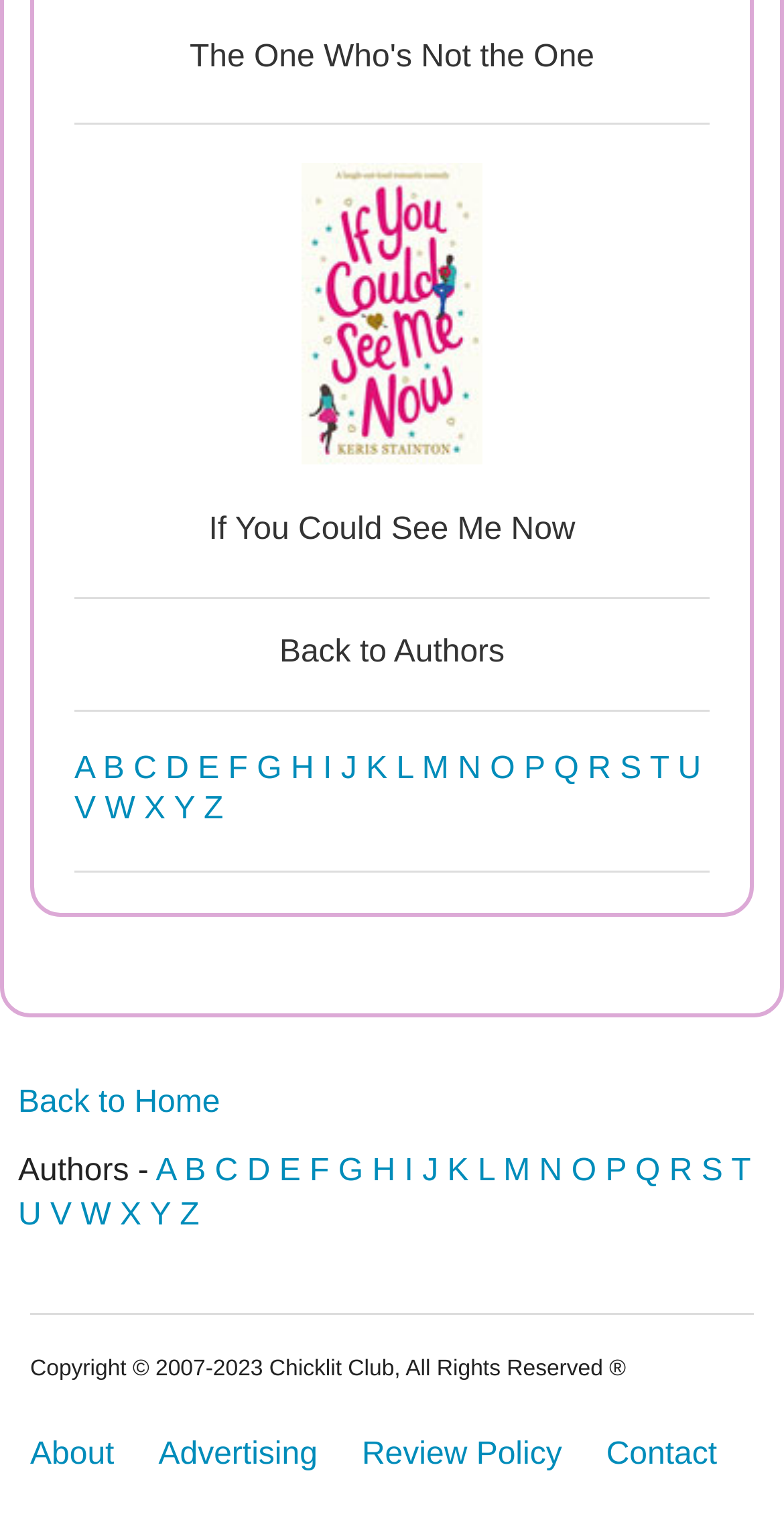Find the bounding box coordinates of the area that needs to be clicked in order to achieve the following instruction: "Go back to authors". The coordinates should be specified as four float numbers between 0 and 1, i.e., [left, top, right, bottom].

[0.095, 0.42, 0.905, 0.441]